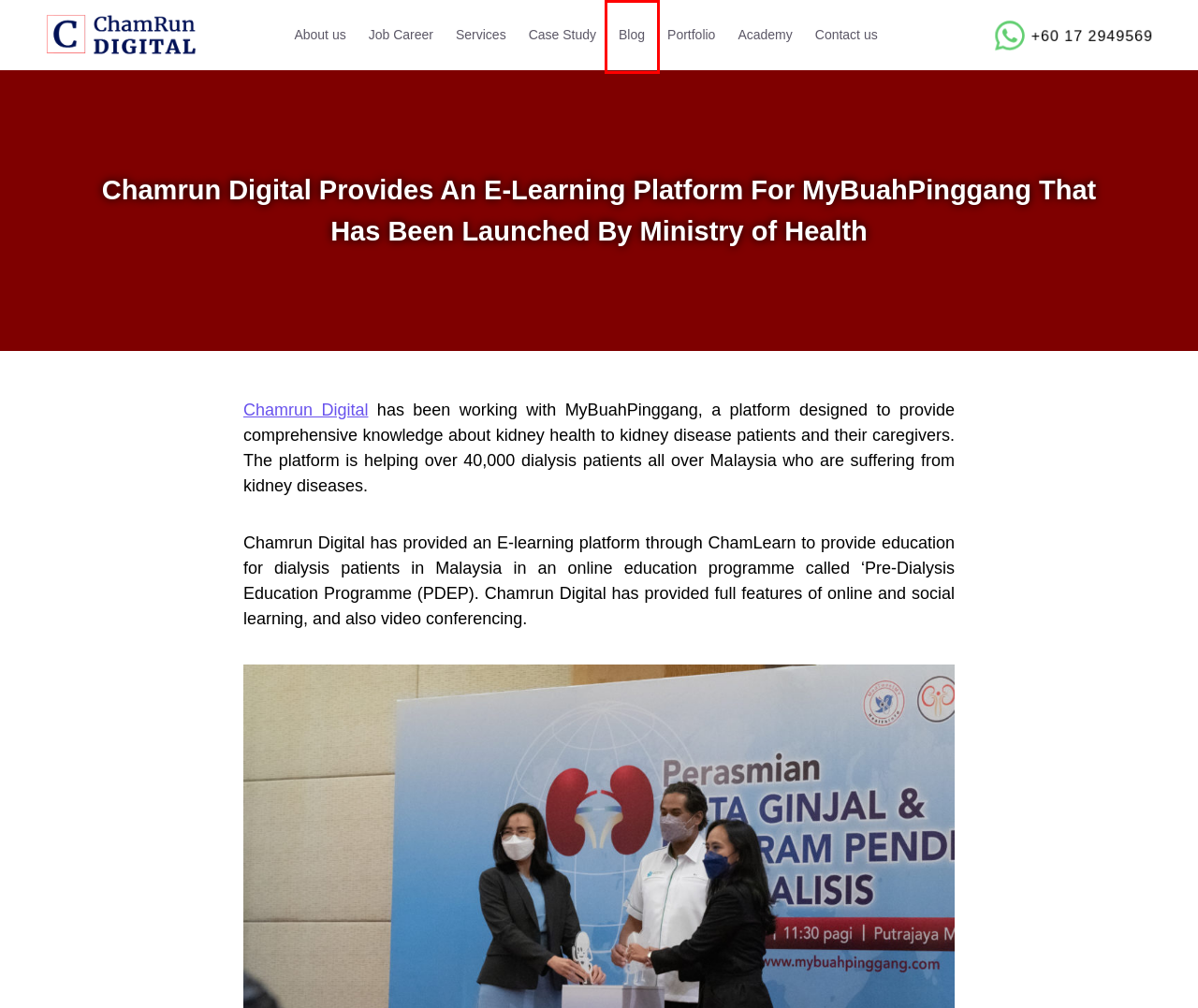Analyze the given webpage screenshot and identify the UI element within the red bounding box. Select the webpage description that best matches what you expect the new webpage to look like after clicking the element. Here are the candidates:
A. ChamRun - Digital Marketing Agency in Malaysia
B. Chamrun Academy - Digital Marketing courses in Malaysia -
C. Portfolio - ChamRun
D. University Case Study In Malaysia - ChamRun
E. Services - ChamRun
F. Contact us - ChamRun
G. Content Marketing In Malaysia - ChamRun Digital
H. Blog - ChamRun

H